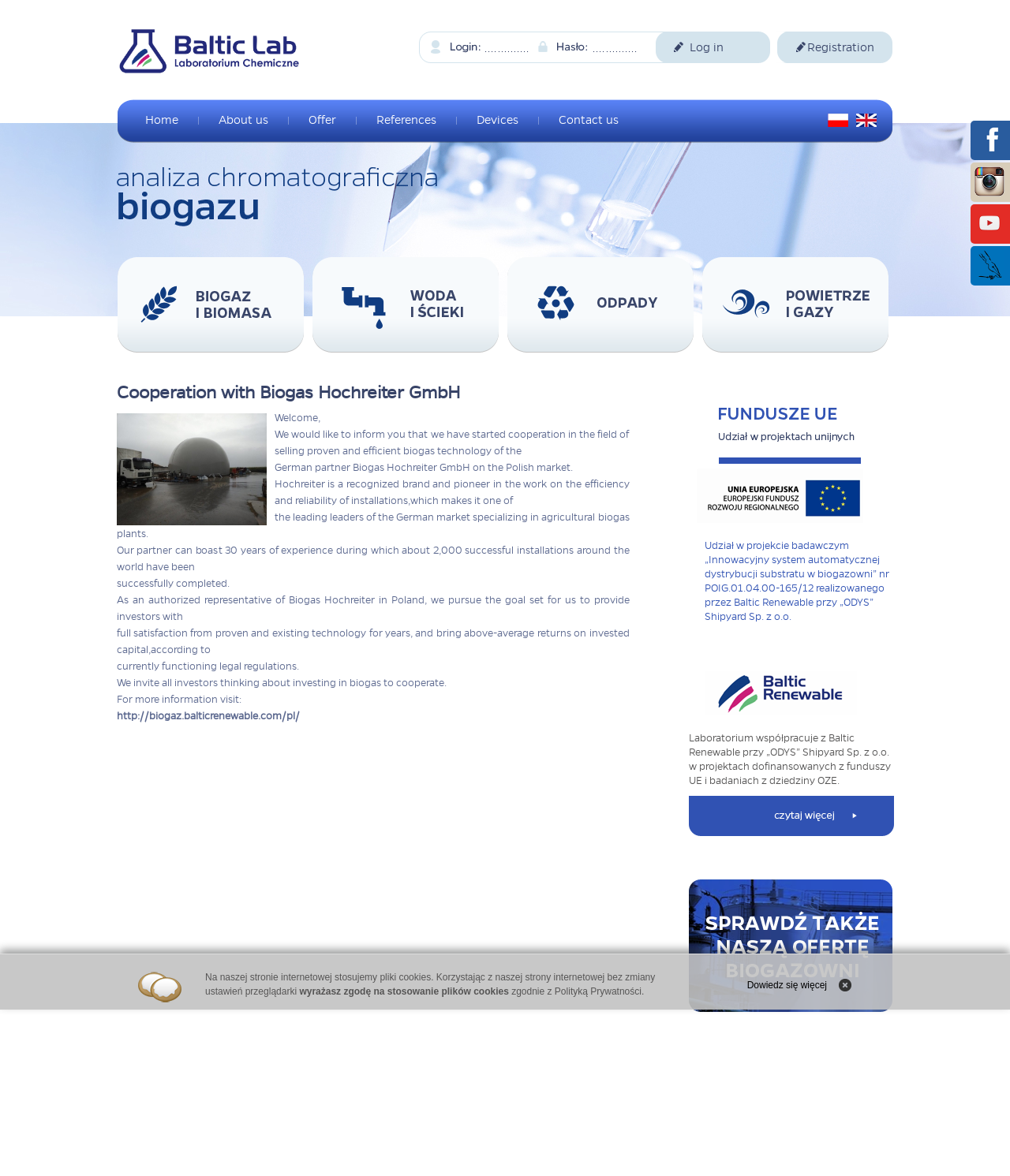Pinpoint the bounding box coordinates of the area that should be clicked to complete the following instruction: "Click the Jesteśmy na Facebook link". The coordinates must be given as four float numbers between 0 and 1, i.e., [left, top, right, bottom].

[0.965, 0.123, 0.995, 0.133]